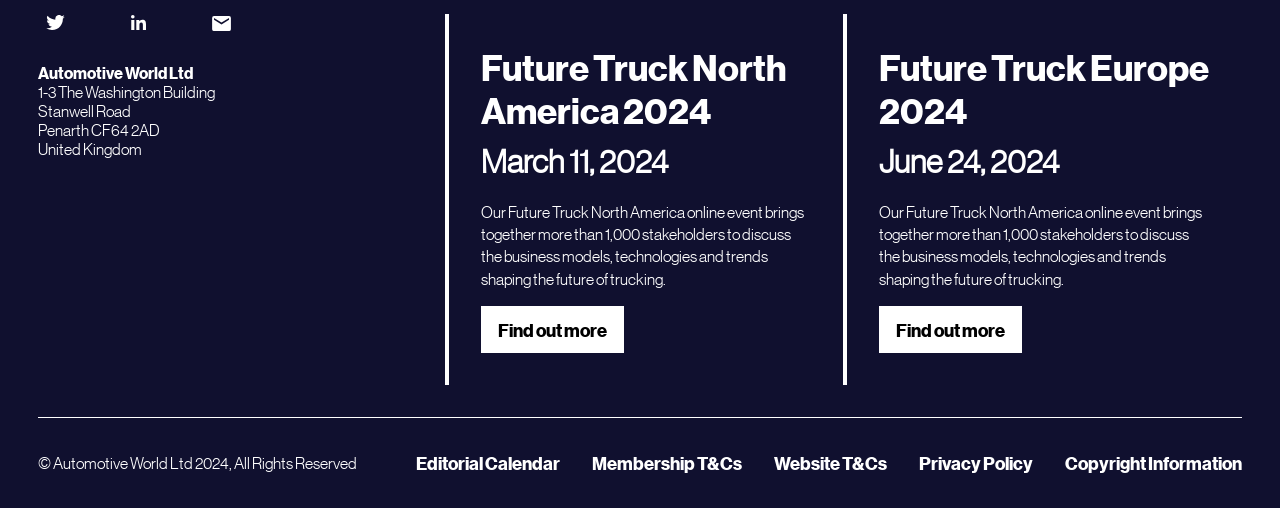What is the purpose of the Future Truck events? Based on the image, give a response in one word or a short phrase.

Discuss business models, technologies, and trends